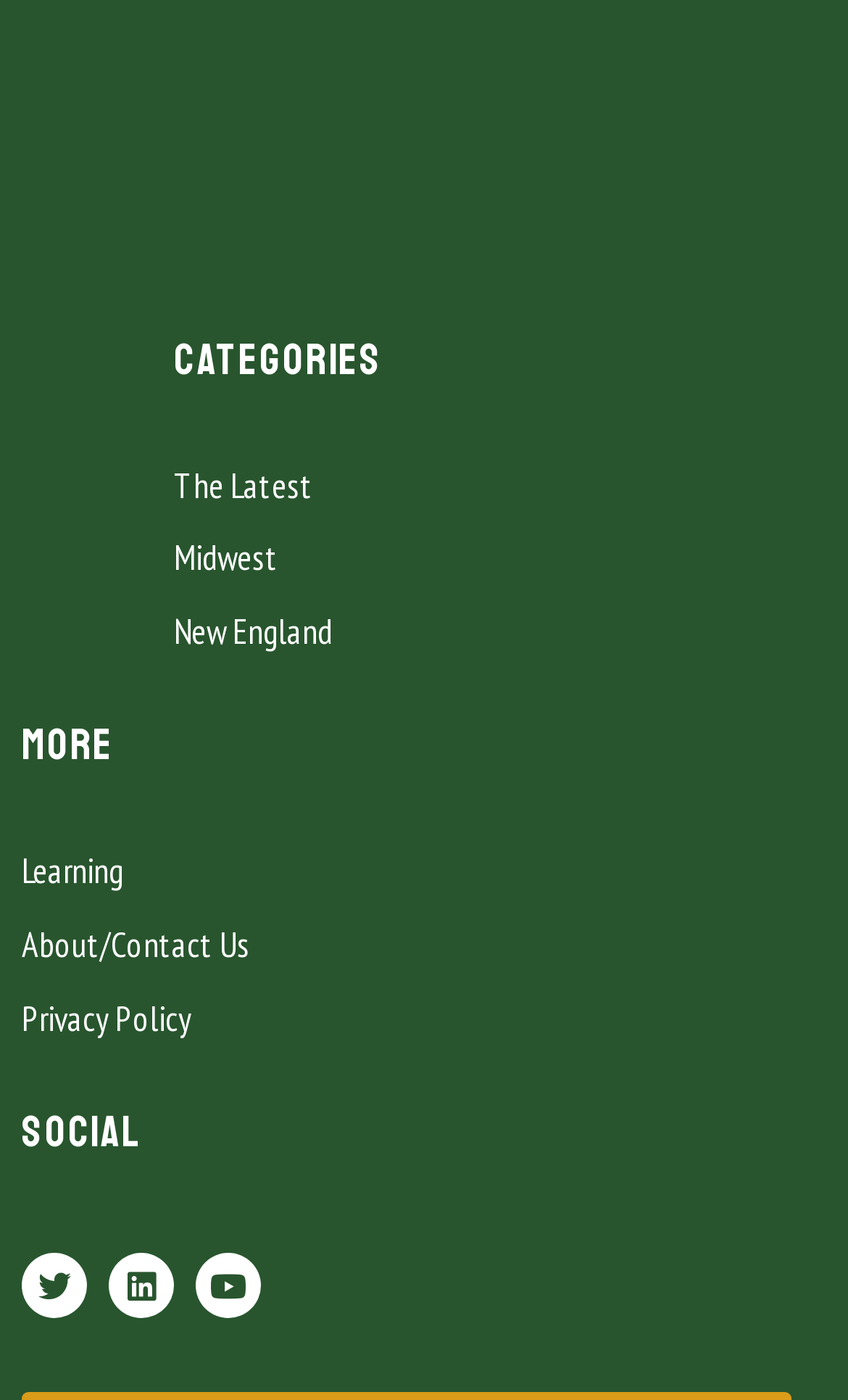Please identify the bounding box coordinates of the area that needs to be clicked to follow this instruction: "Visit the About/Contact Us page".

[0.026, 0.656, 0.974, 0.695]